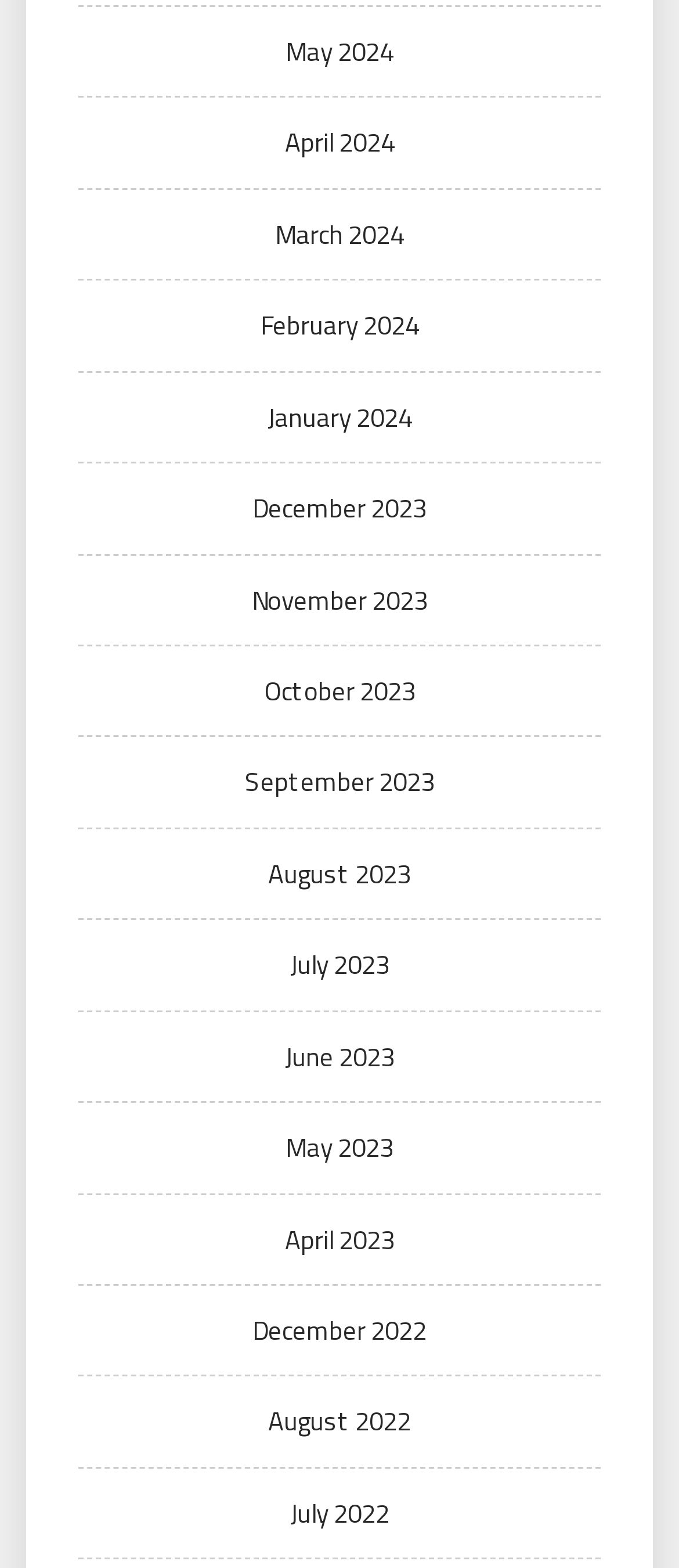Determine the bounding box coordinates of the clickable element necessary to fulfill the instruction: "Go to the Home page". Provide the coordinates as four float numbers within the 0 to 1 range, i.e., [left, top, right, bottom].

None